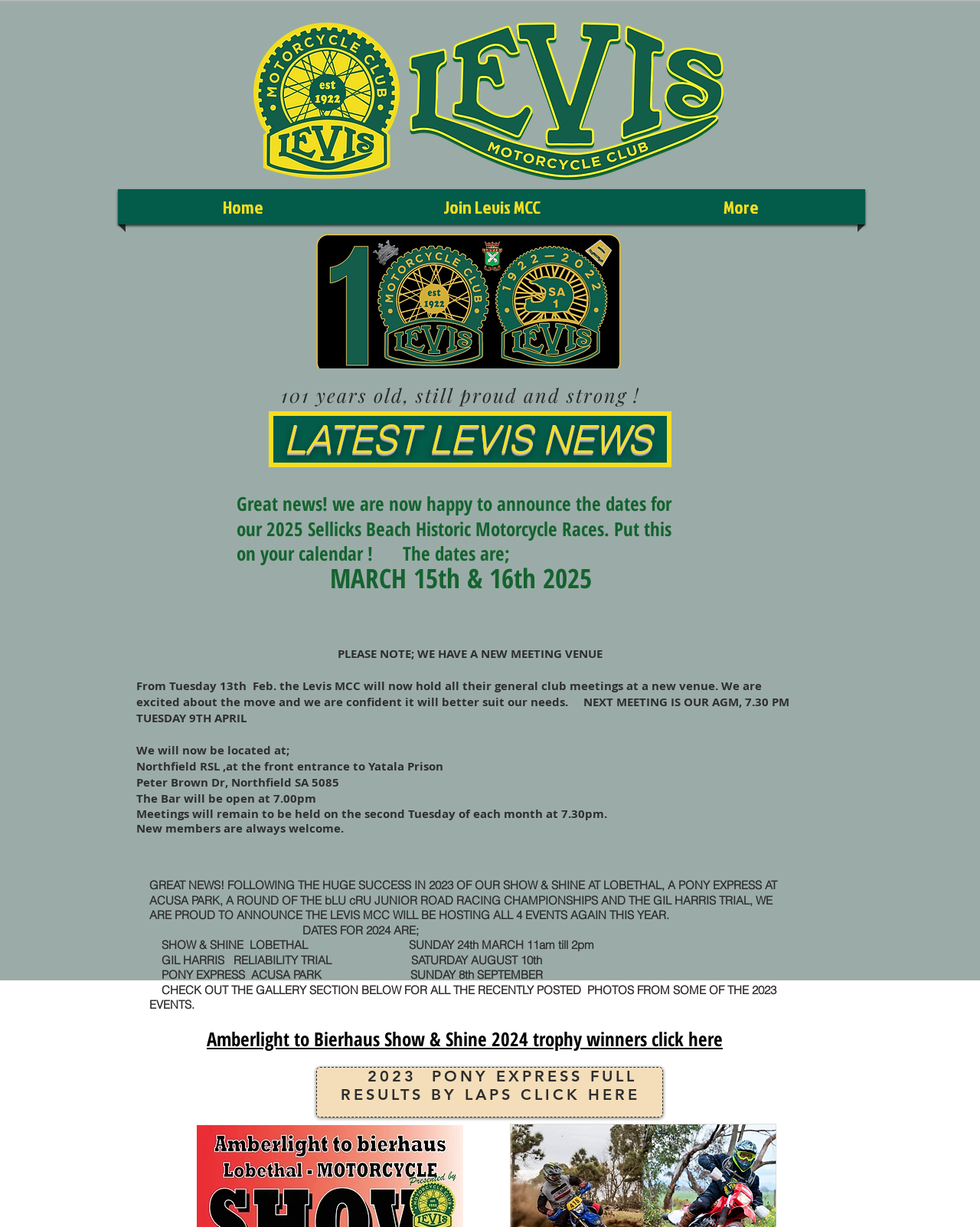What is the date of the 2025 Sellicks Beach Historic Motorcycle Races?
Kindly give a detailed and elaborate answer to the question.

The webpage announces that the dates for the 2025 Sellicks Beach Historic Motorcycle Races have been announced, and they are scheduled to take place on MARCH 15th & 16th 2025.